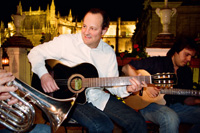How many musicians are accompanying Bernd Voss?
Utilize the image to construct a detailed and well-explained answer.

In the image, besides Bernd Voss, there are two other musicians accompanying him, one playing a guitar and another with a brass instrument, indicating a lively musical collaboration.